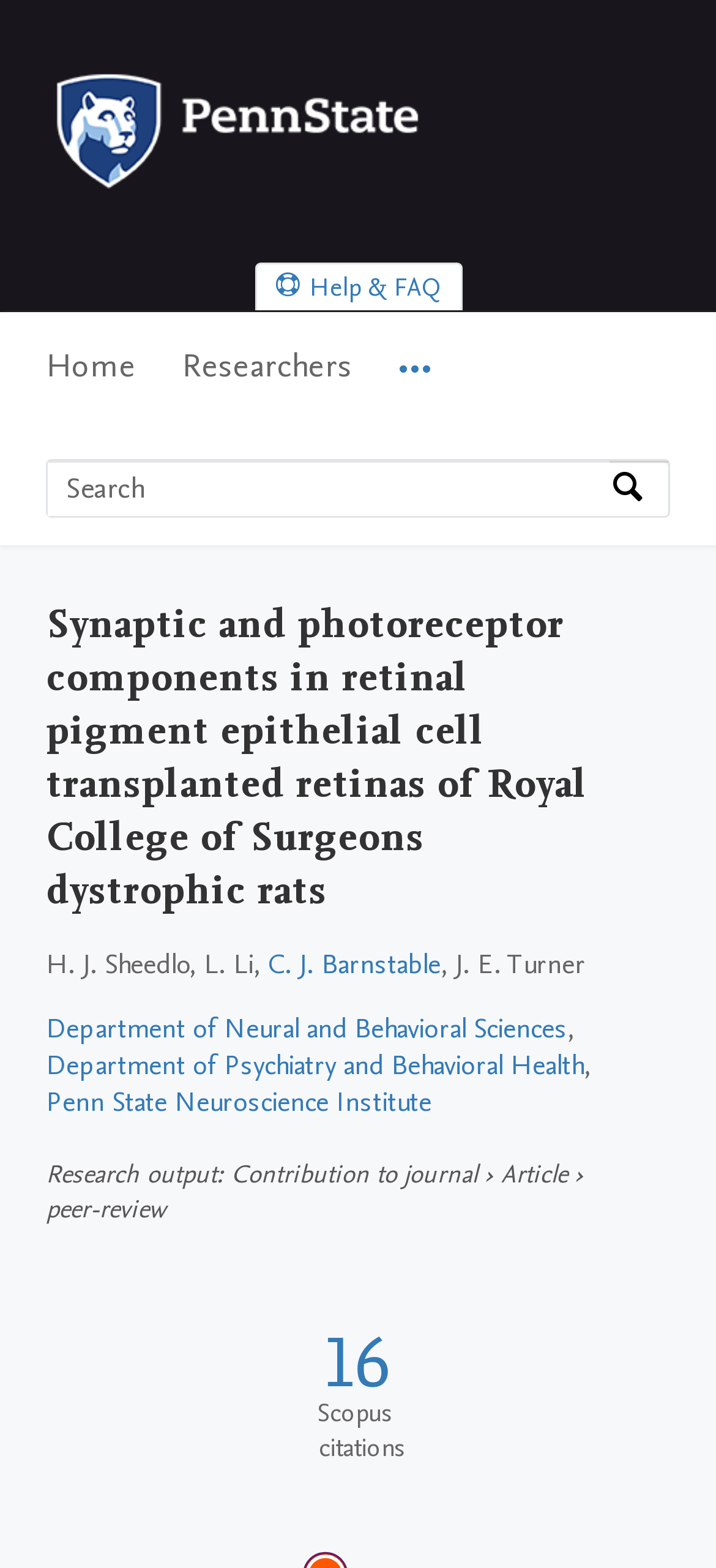Locate the bounding box coordinates of the area you need to click to fulfill this instruction: 'Go to Penn State Home'. The coordinates must be in the form of four float numbers ranging from 0 to 1: [left, top, right, bottom].

[0.064, 0.118, 0.936, 0.144]